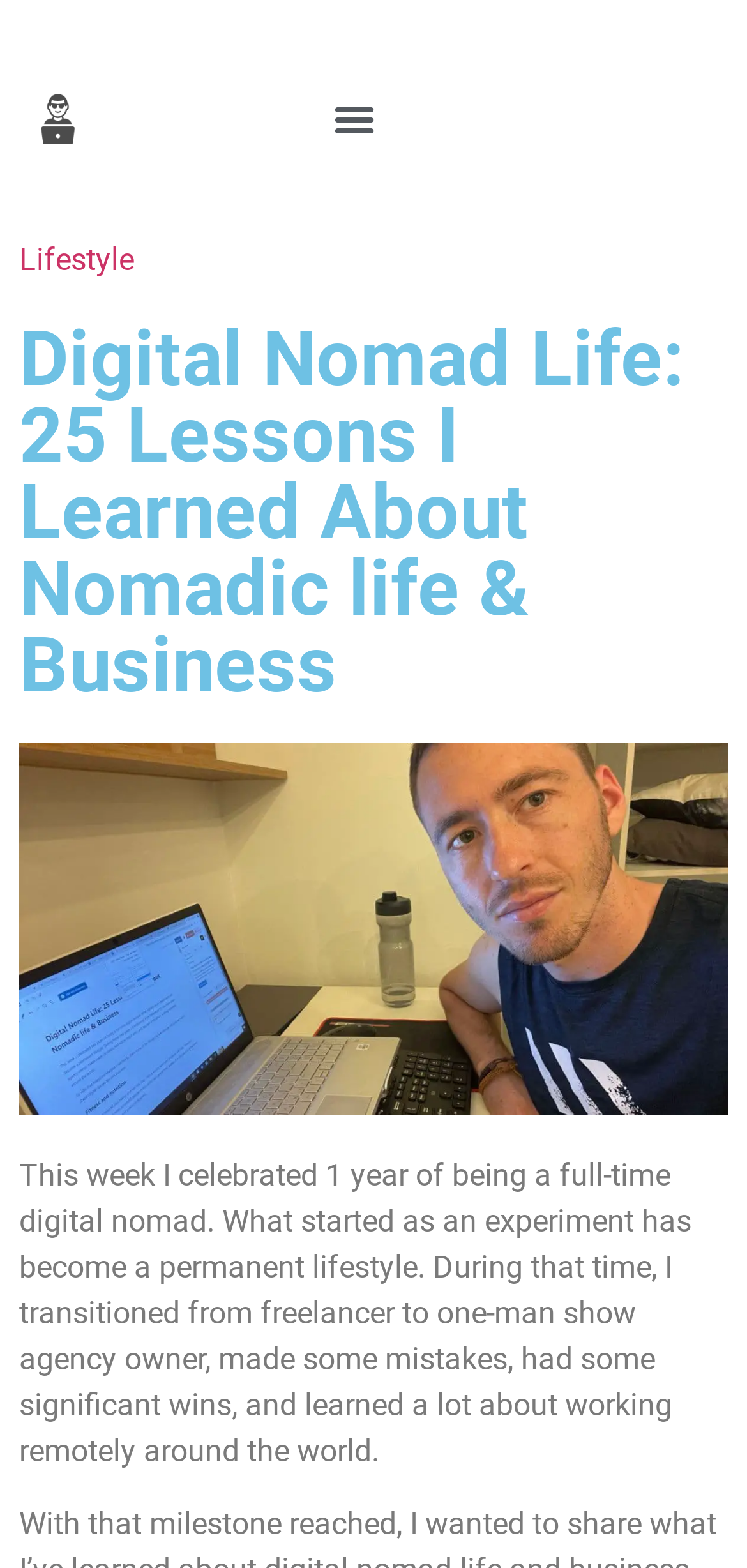Based on the element description Lifestyle, identify the bounding box of the UI element in the given webpage screenshot. The coordinates should be in the format (top-left x, top-left y, bottom-right x, bottom-right y) and must be between 0 and 1.

[0.026, 0.154, 0.179, 0.177]